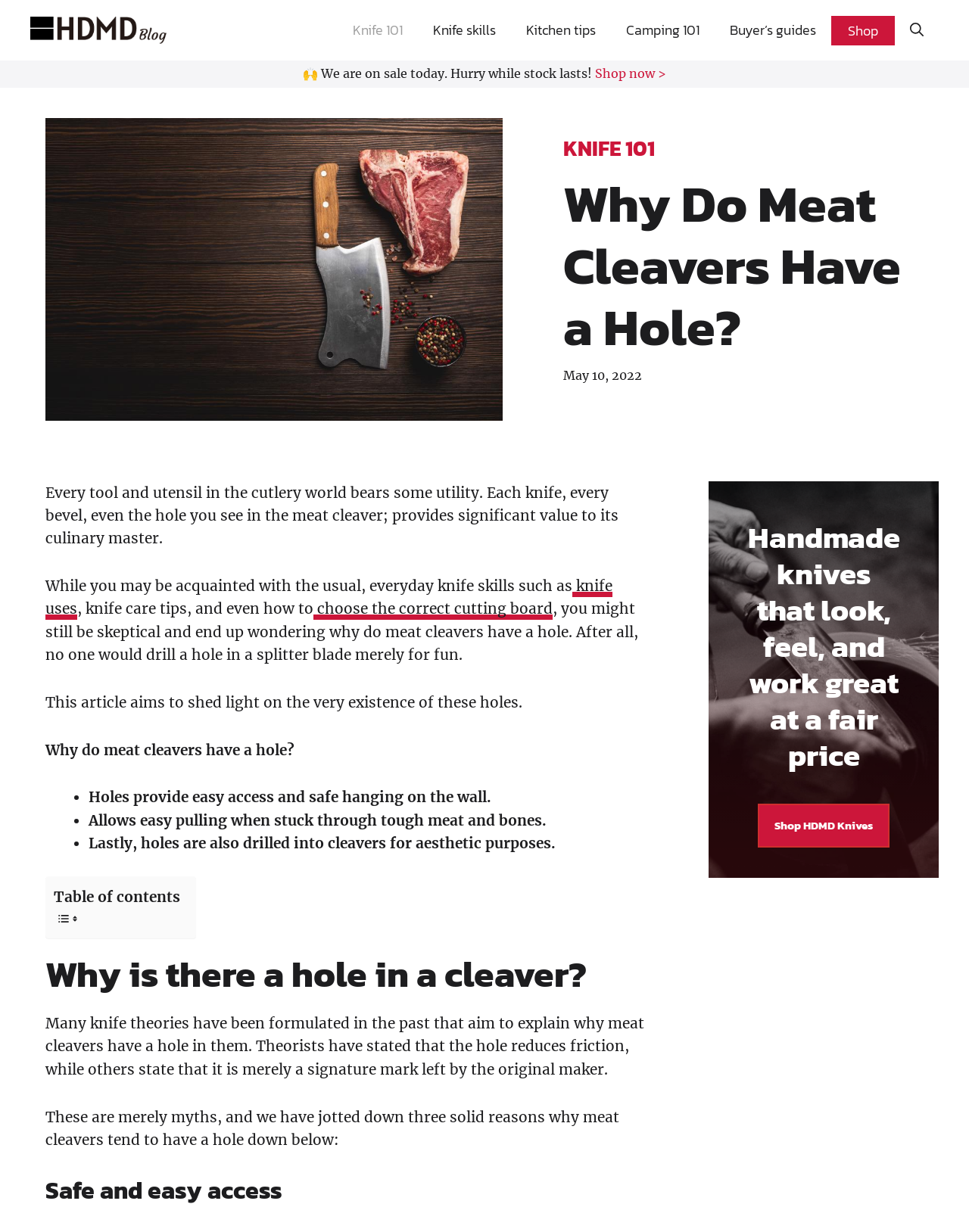Give a short answer using one word or phrase for the question:
What is the name of the blog?

HDMD Knives Blog